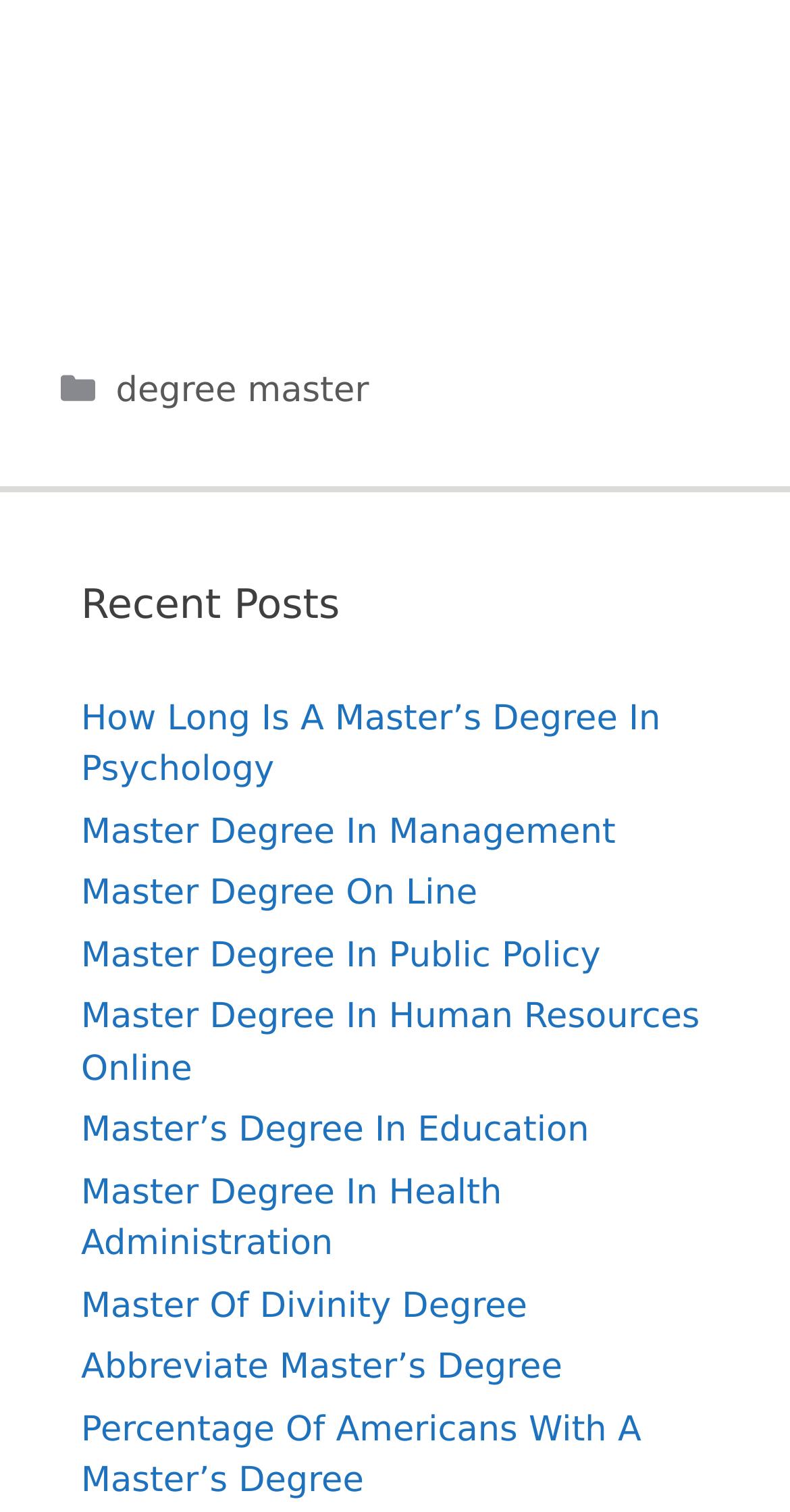Can you find the bounding box coordinates for the UI element given this description: "Master Degree In Management"? Provide the coordinates as four float numbers between 0 and 1: [left, top, right, bottom].

[0.103, 0.537, 0.779, 0.564]